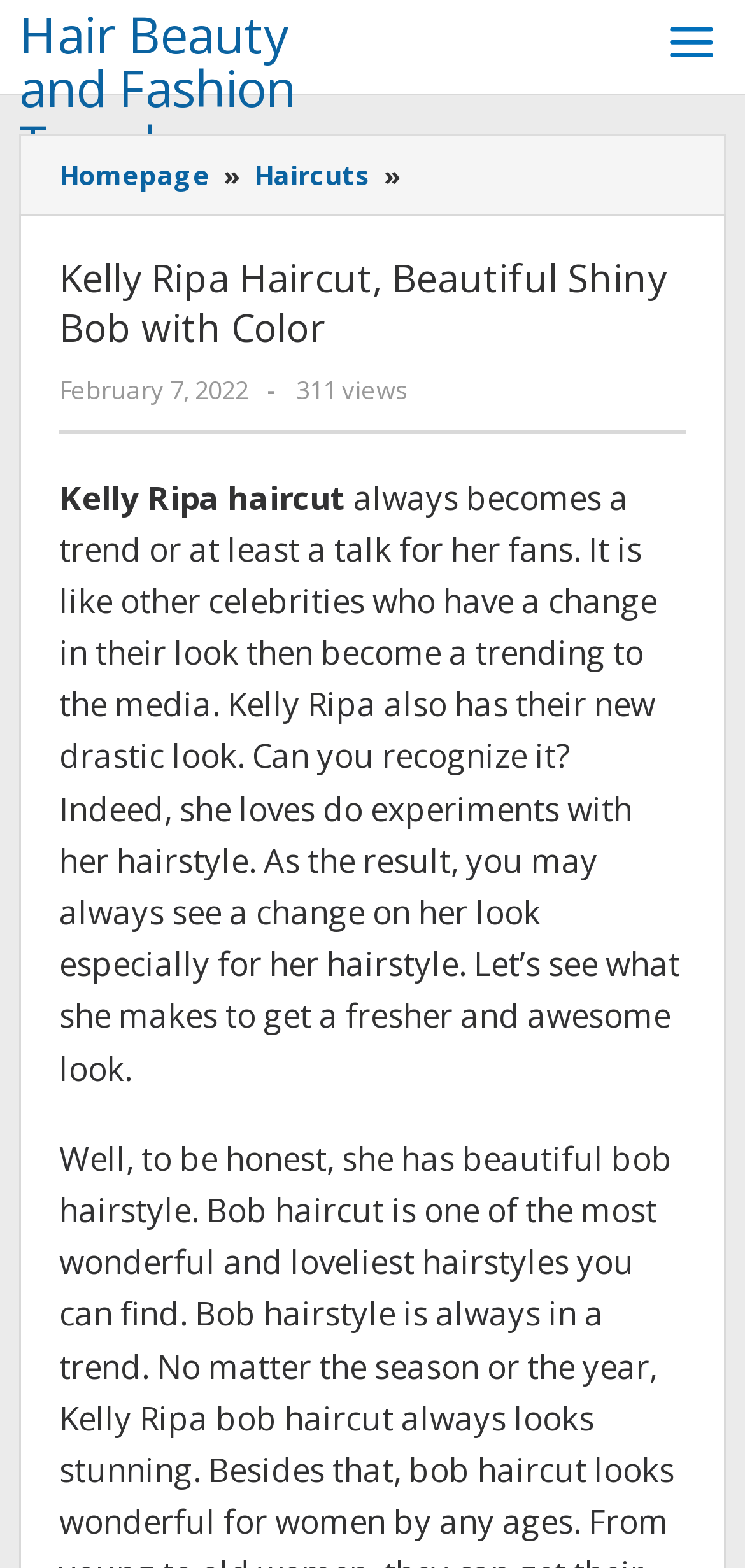Look at the image and write a detailed answer to the question: 
What is the author of the article?

The article's author is credited as 'admin', as shown in the link element.